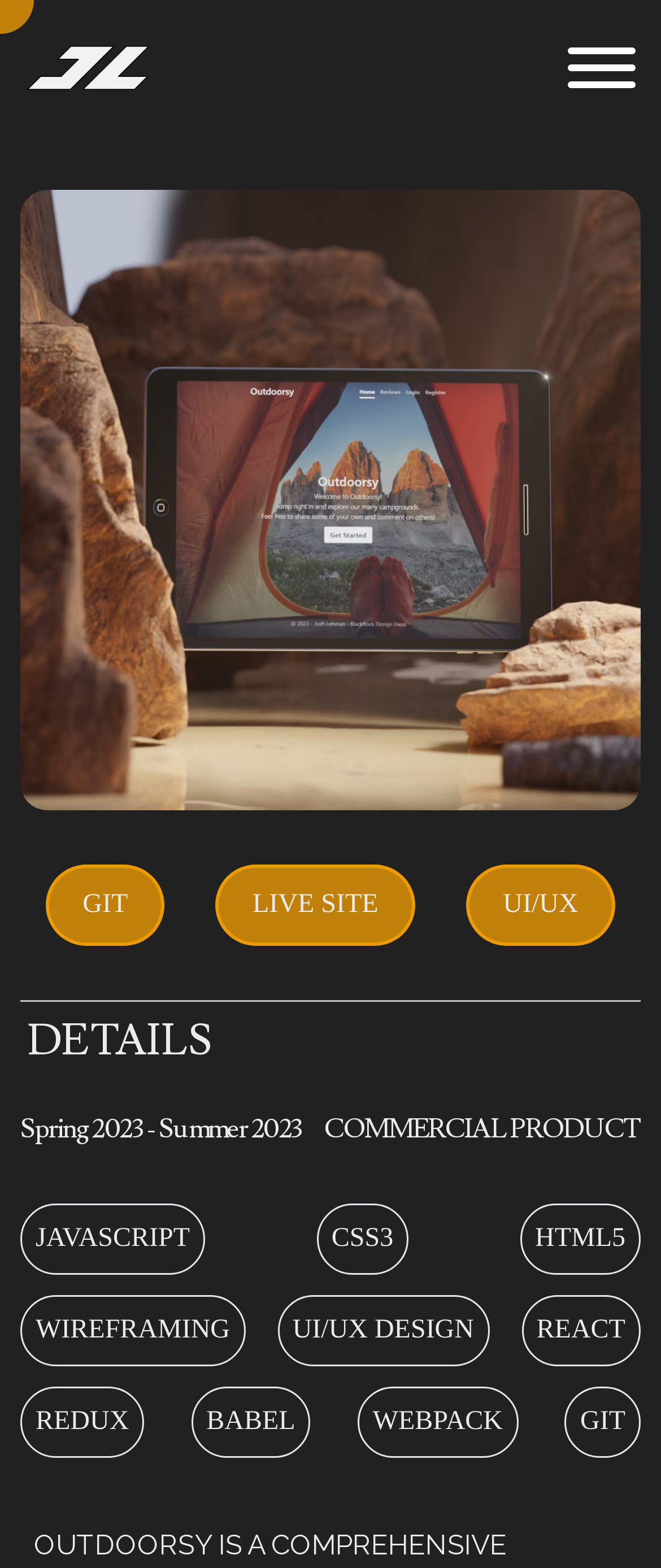How many buttons are there in the details section?
Give a single word or phrase as your answer by examining the image.

9